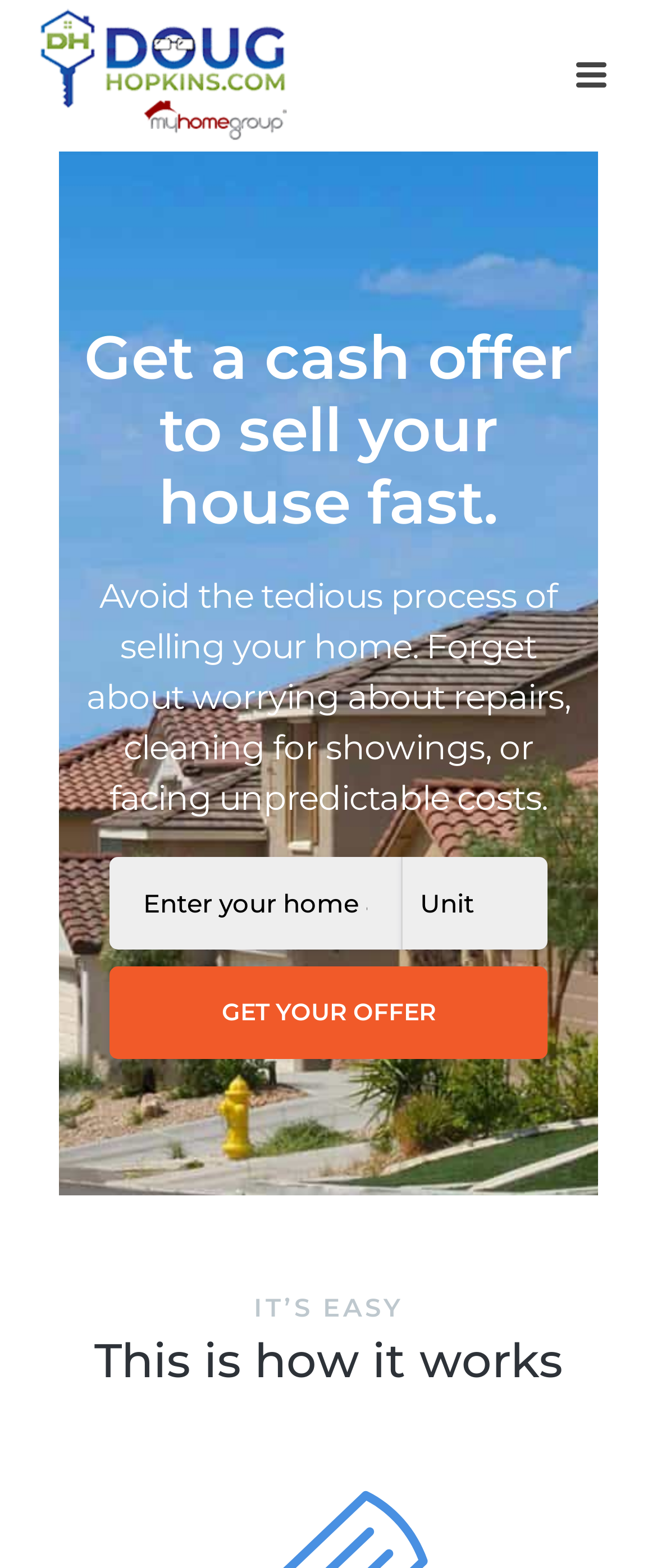Give a detailed explanation of the elements present on the webpage.

The webpage is about selling a house fast in Phoenix, Arizona, with a focus on getting a cash offer. At the top, there is a prominent image with a caption that explains the process of selling a house, emphasizing that it can be done in any condition, size, or situation. Below the image, there is a heading that encourages visitors to get a cash offer to sell their house fast.

Following the heading, there is a paragraph of text that explains the benefits of avoiding the traditional process of selling a home, including repairs, cleaning, and unpredictable costs. On the right side of this text, there are two input fields labeled "HOUSE" and "UNIT" with asterisks, where visitors can enter their information.

Below these input fields, there is a prominent button labeled "Get Your Offer" that invites visitors to take action. The button is centered and stands out on the page. Above the button, there are two headings that highlight the ease of the process and explain how it works.

At the bottom of the page, there is a link with an accompanying image, although the image does not have a descriptive text. Overall, the webpage has a clear and concise layout, with a focus on encouraging visitors to get a cash offer for their house.